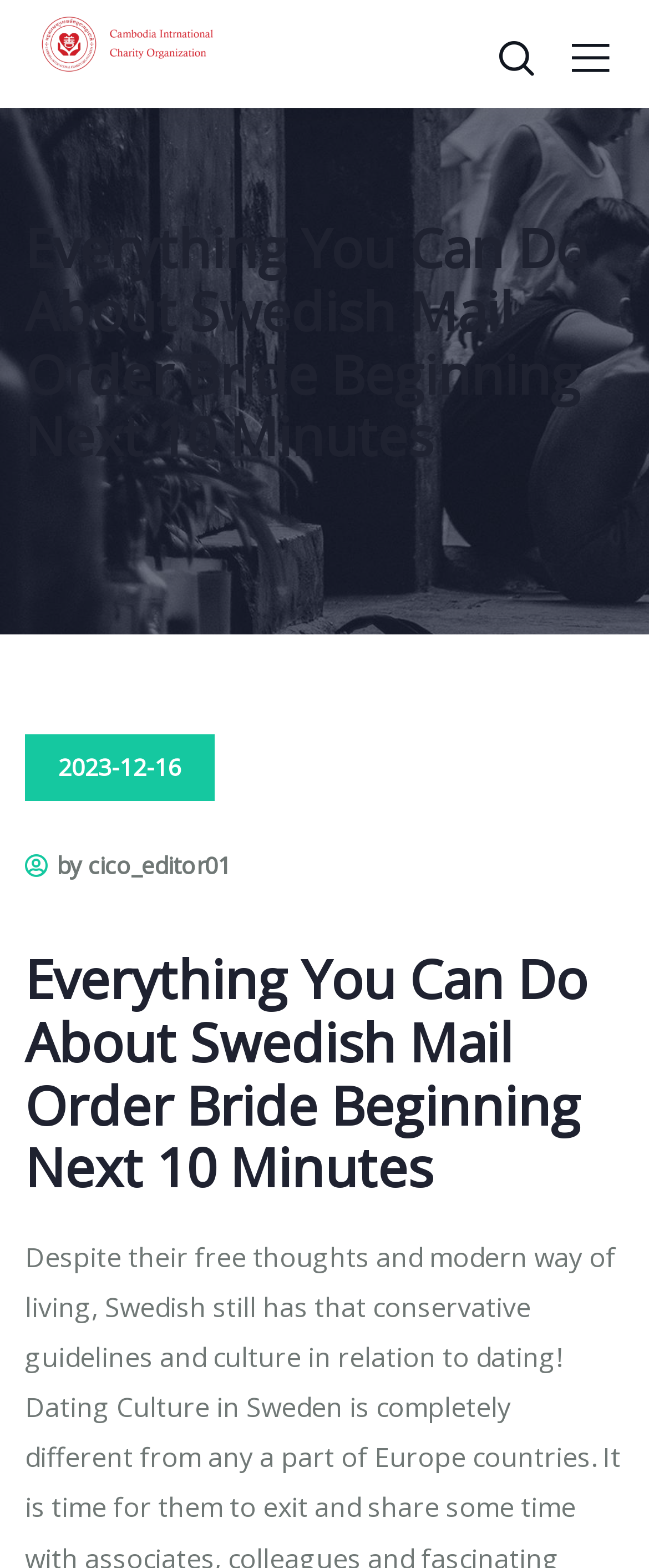Generate the text of the webpage's primary heading.

Everything You Can Do About Swedish Mail Order Bride Beginning Next 10 Minutes